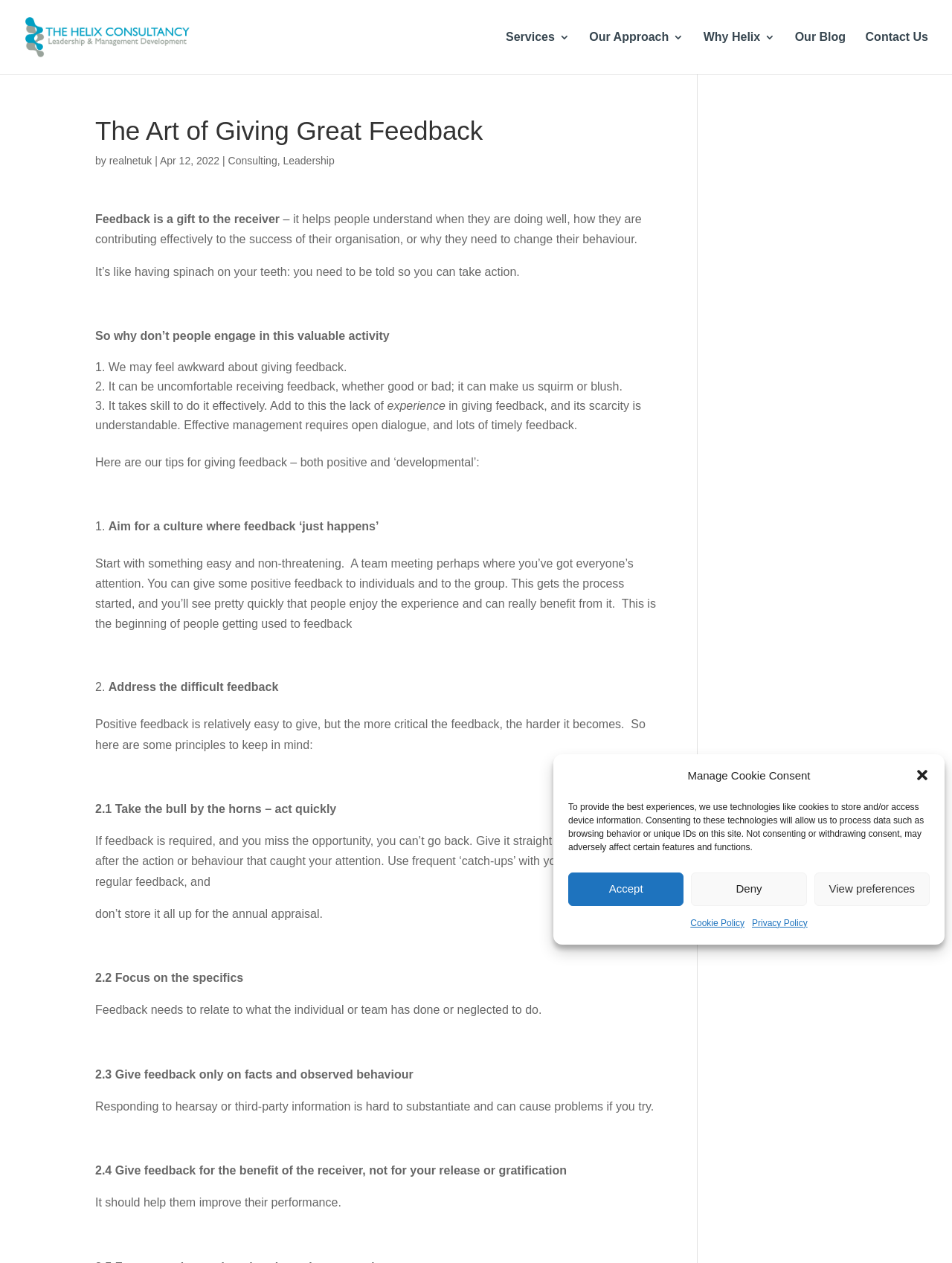Please find the bounding box coordinates for the clickable element needed to perform this instruction: "Click the 'View preferences' button".

[0.855, 0.691, 0.977, 0.717]